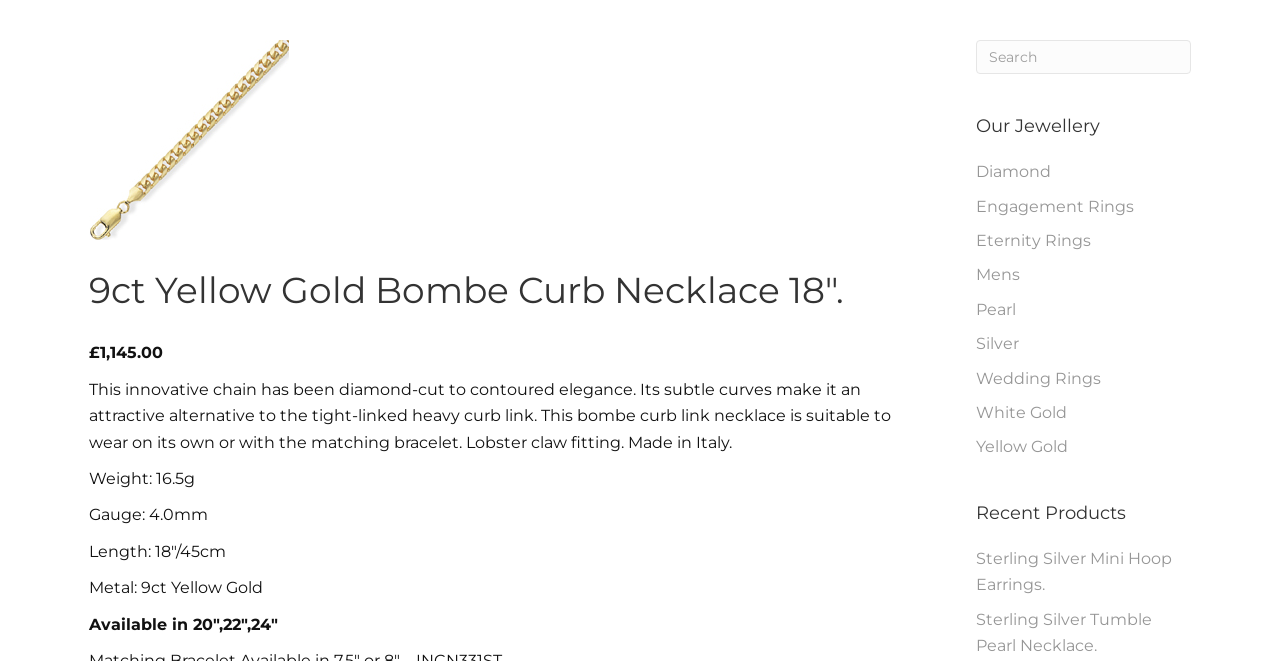Using the given element description, provide the bounding box coordinates (top-left x, top-left y, bottom-right x, bottom-right y) for the corresponding UI element in the screenshot: aria-label="Search" name="s" placeholder="Search"

[0.762, 0.061, 0.93, 0.112]